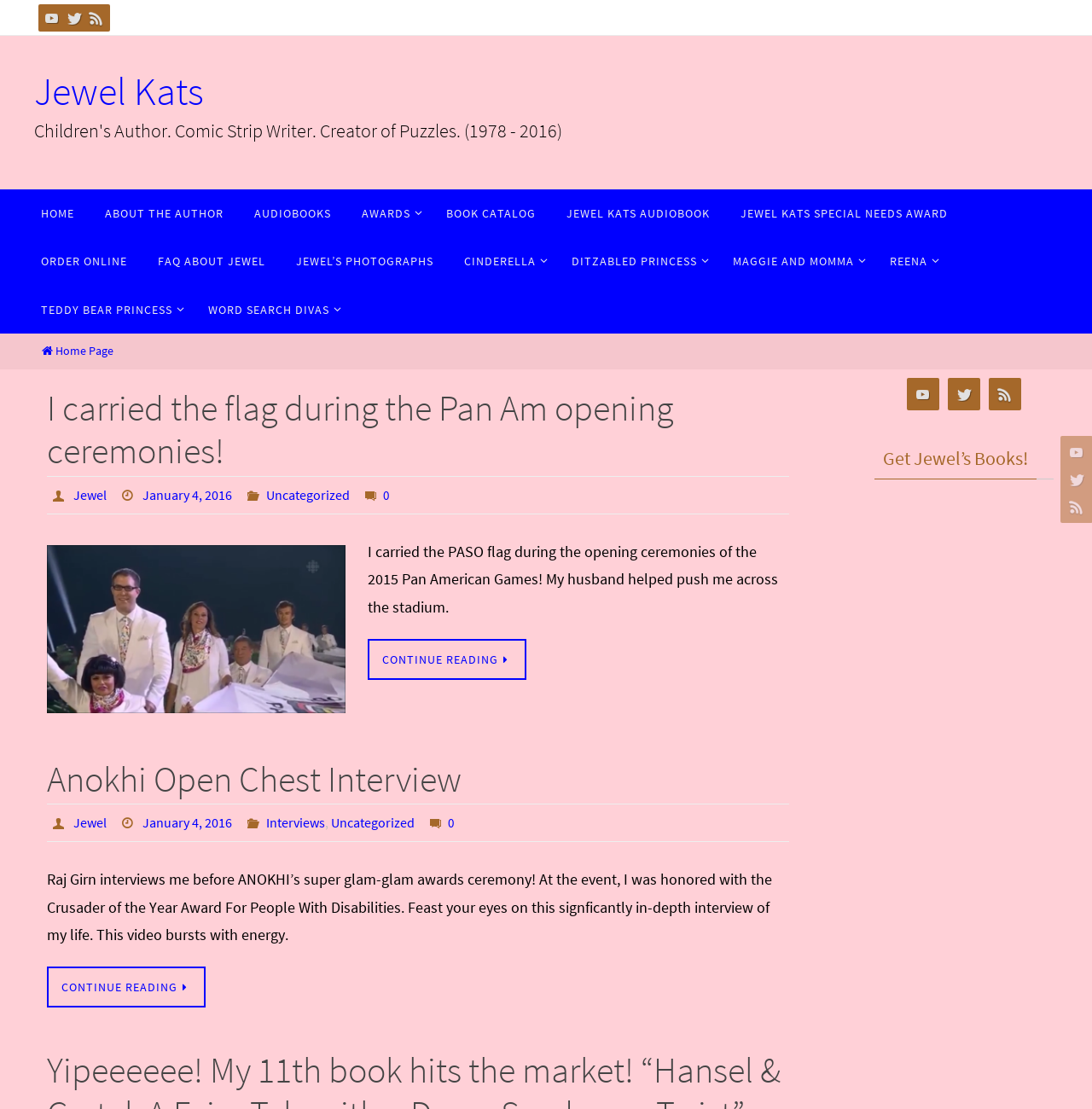Carefully examine the image and provide an in-depth answer to the question: What are the social media platforms linked on the webpage?

The social media platforms linked on the webpage are YouTube, Twitter, and RSS, which can be found in the links and images at the top and bottom of the webpage.